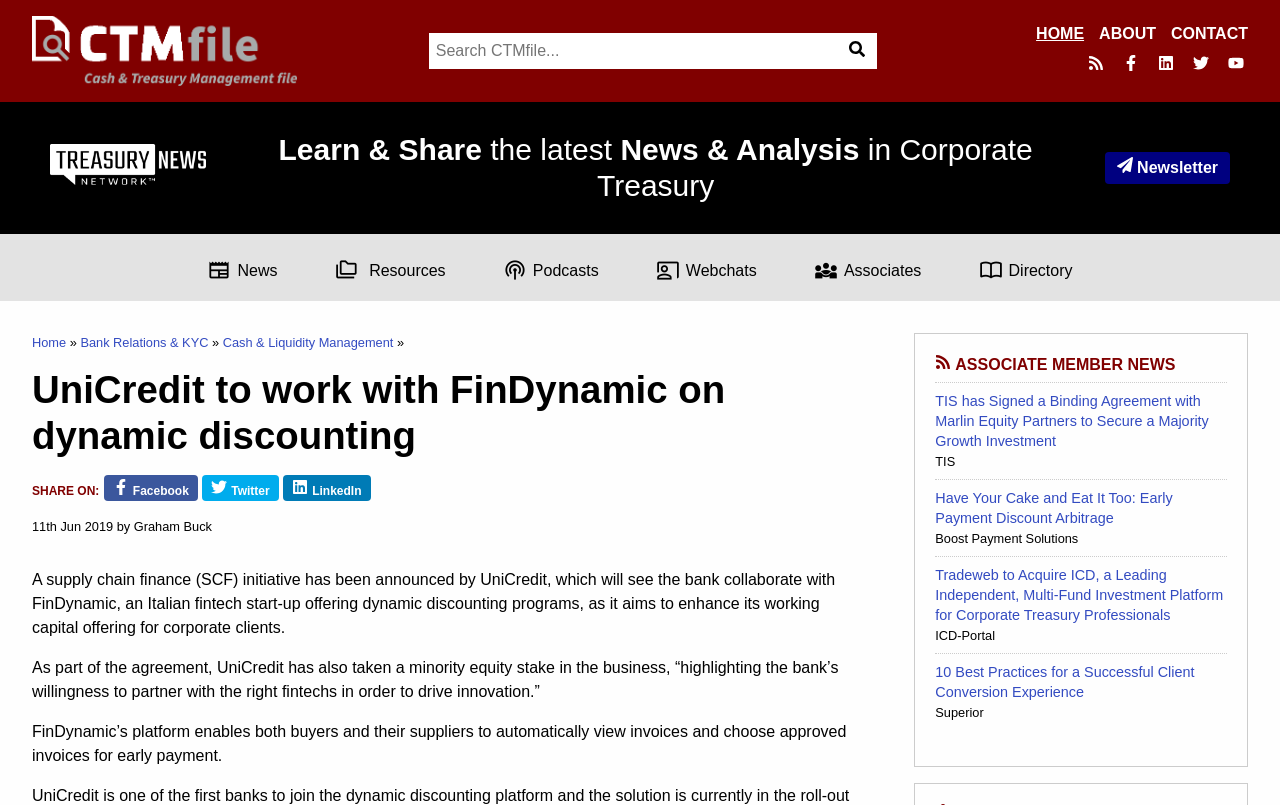Show the bounding box coordinates for the element that needs to be clicked to execute the following instruction: "Search for something". Provide the coordinates in the form of four float numbers between 0 and 1, i.e., [left, top, right, bottom].

[0.335, 0.041, 0.652, 0.086]